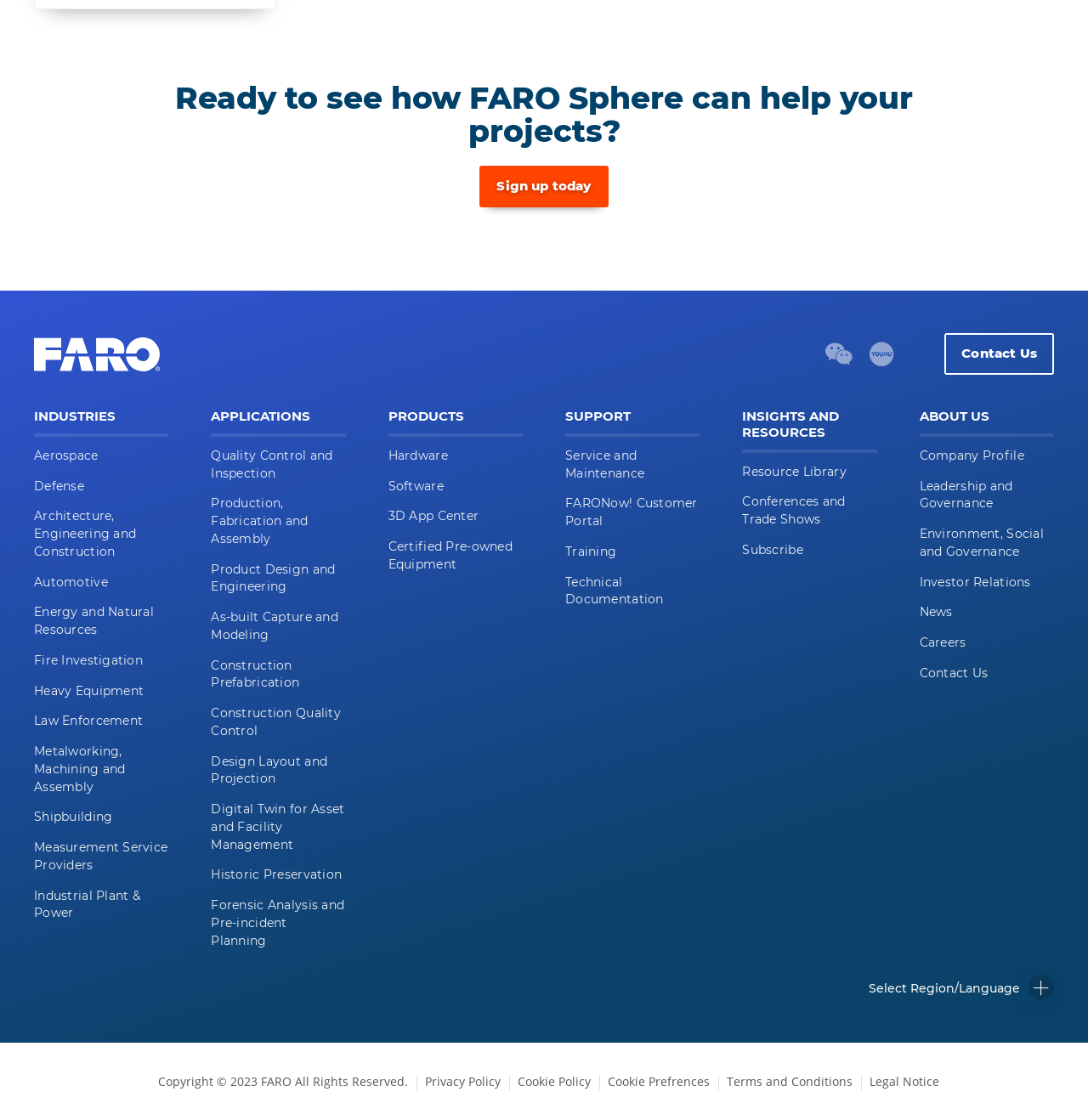Could you determine the bounding box coordinates of the clickable element to complete the instruction: "Learn about FARO's products"? Provide the coordinates as four float numbers between 0 and 1, i.e., [left, top, right, bottom].

[0.357, 0.4, 0.412, 0.413]